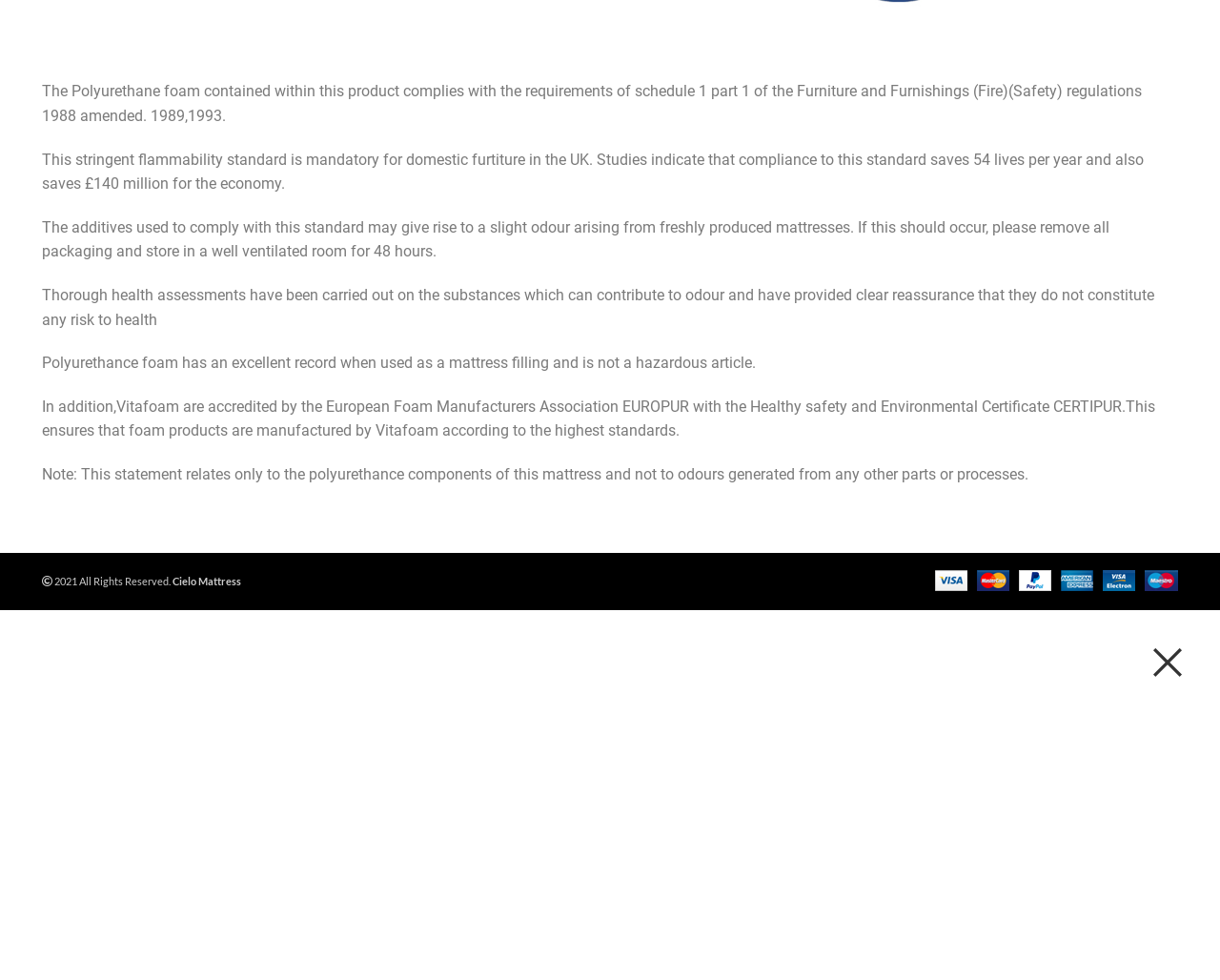For the following element description, predict the bounding box coordinates in the format (top-left x, top-left y, bottom-right x, bottom-right y). All values should be floating point numbers between 0 and 1. Description: Delivery Policy

[0.353, 0.301, 0.428, 0.32]